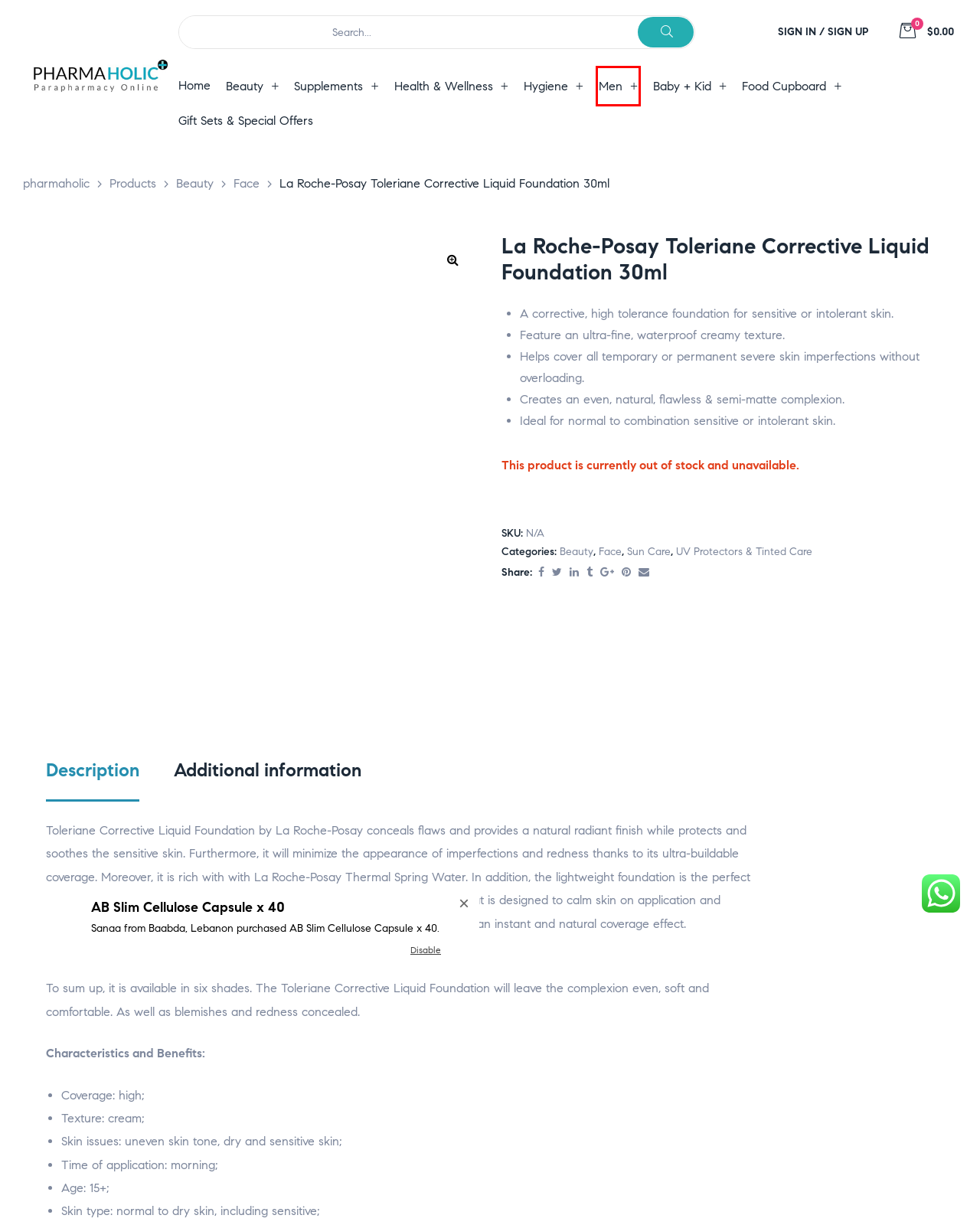Analyze the screenshot of a webpage that features a red rectangle bounding box. Pick the webpage description that best matches the new webpage you would see after clicking on the element within the red bounding box. Here are the candidates:
A. Food Cupboard - pharmaholic
B. Shop - pharmaholic
C. Hygiene - pharmaholic
D. Men - pharmaholic
E. Beauty - pharmaholic
F. Cart - pharmaholic
G. Baby + Kid - pharmaholic
H. Supplements - pharmaholic

D